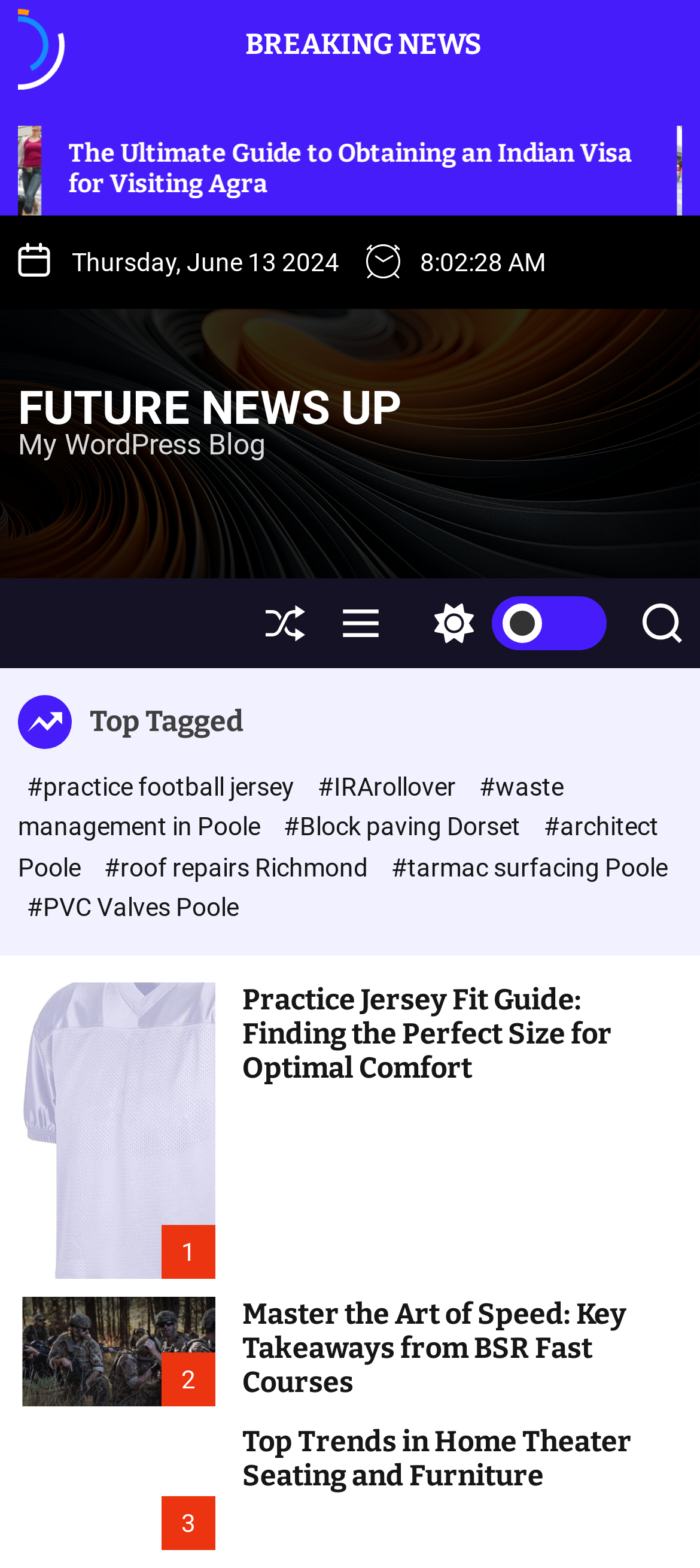What is the purpose of the button with the text 'Switch color mode'?
From the details in the image, answer the question comprehensively.

I found the button with the text 'Switch color mode' by looking at the button element with the text 'light' which has a bounding box coordinate of [0.595, 0.369, 0.867, 0.426]. This button has a child element with the text 'Switch color mode', indicating that it is likely to be used to switch the color mode of the webpage.